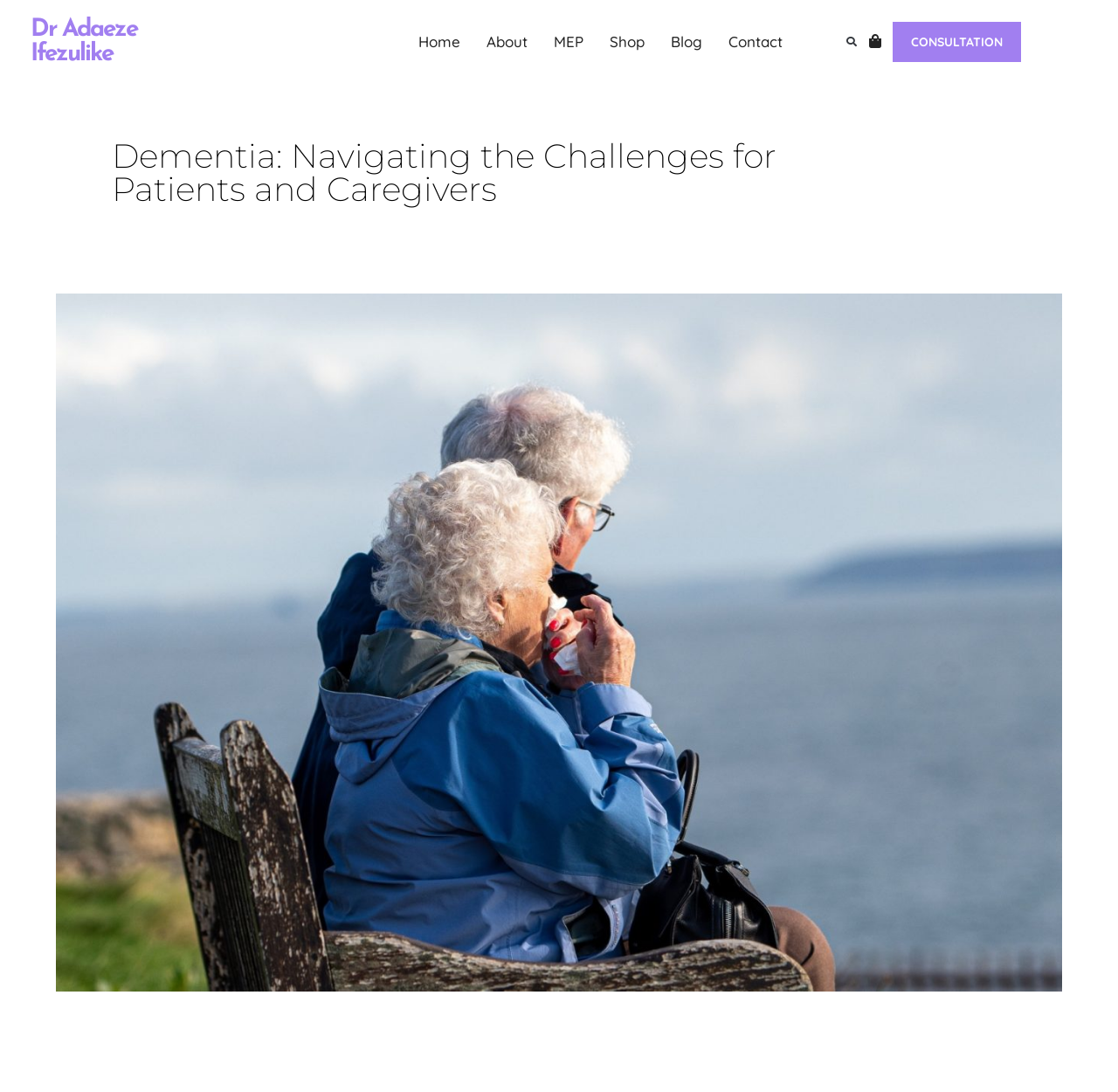What is the main topic of this webpage?
Look at the image and construct a detailed response to the question.

Based on the webpage content, specifically the heading 'Dementia: Navigating the Challenges for Patients and Caregivers' and the image description 'An image illustrating the emotional and psychological impact of dementia on patients and their caregivers, highlighting the need for comprehensive care and support.', it is clear that the main topic of this webpage is dementia.